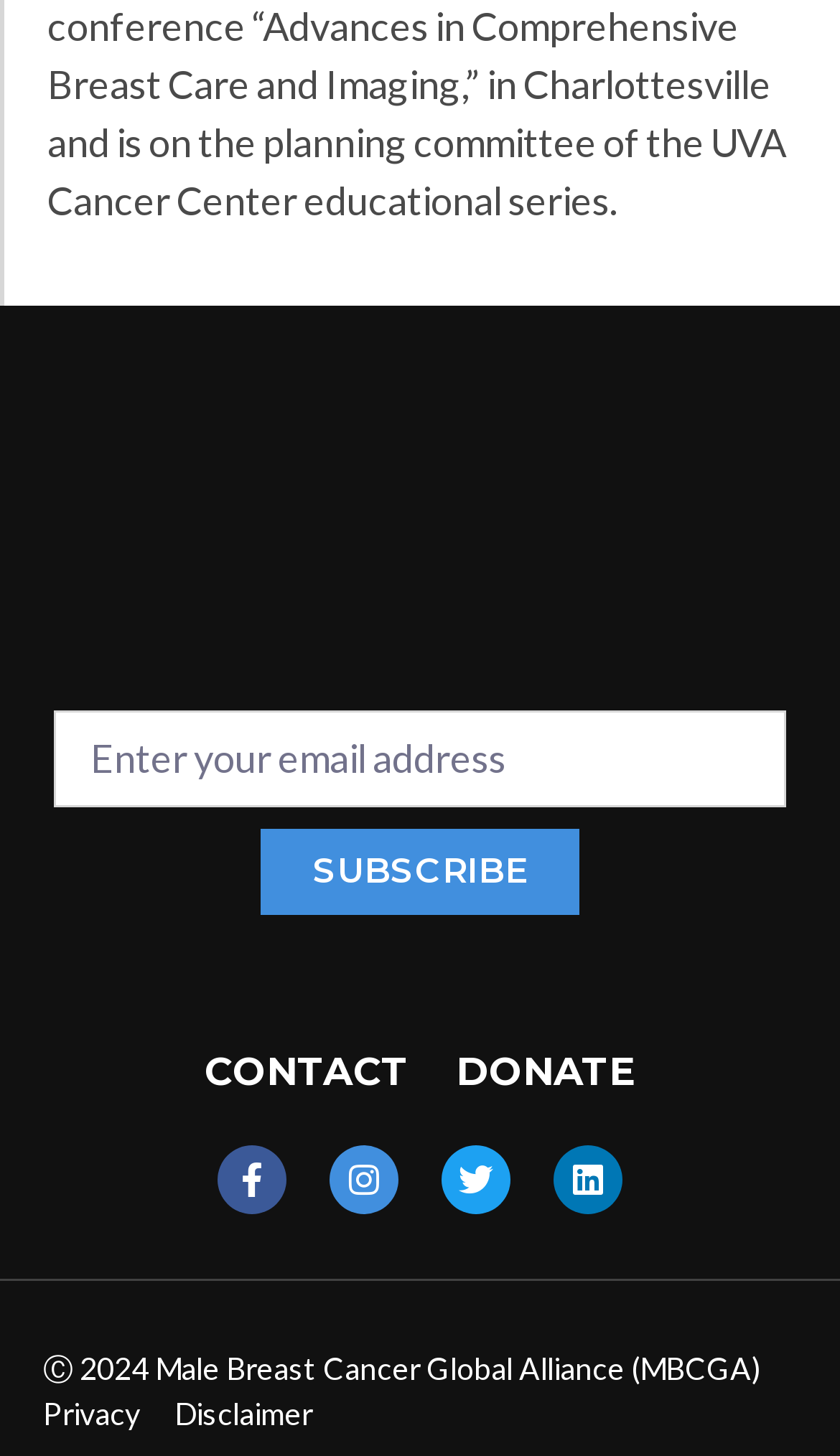Locate the bounding box coordinates of the area to click to fulfill this instruction: "Donate to the organization". The bounding box should be presented as four float numbers between 0 and 1, in the order [left, top, right, bottom].

[0.544, 0.717, 0.756, 0.757]